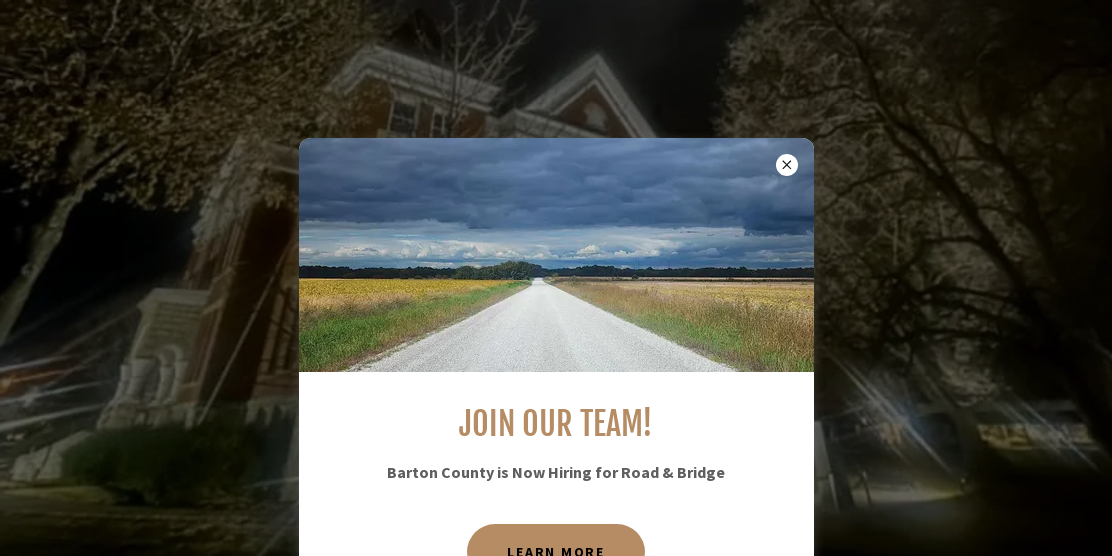What is the atmosphere suggested by the scenic view?
Refer to the image and give a detailed answer to the query.

The scenic view of a road stretching into the horizon, flanked by expansive fields under a dramatic sky filled with clouds, suggests a tranquil yet inviting atmosphere, which is likely intended to appeal to potential job applicants.